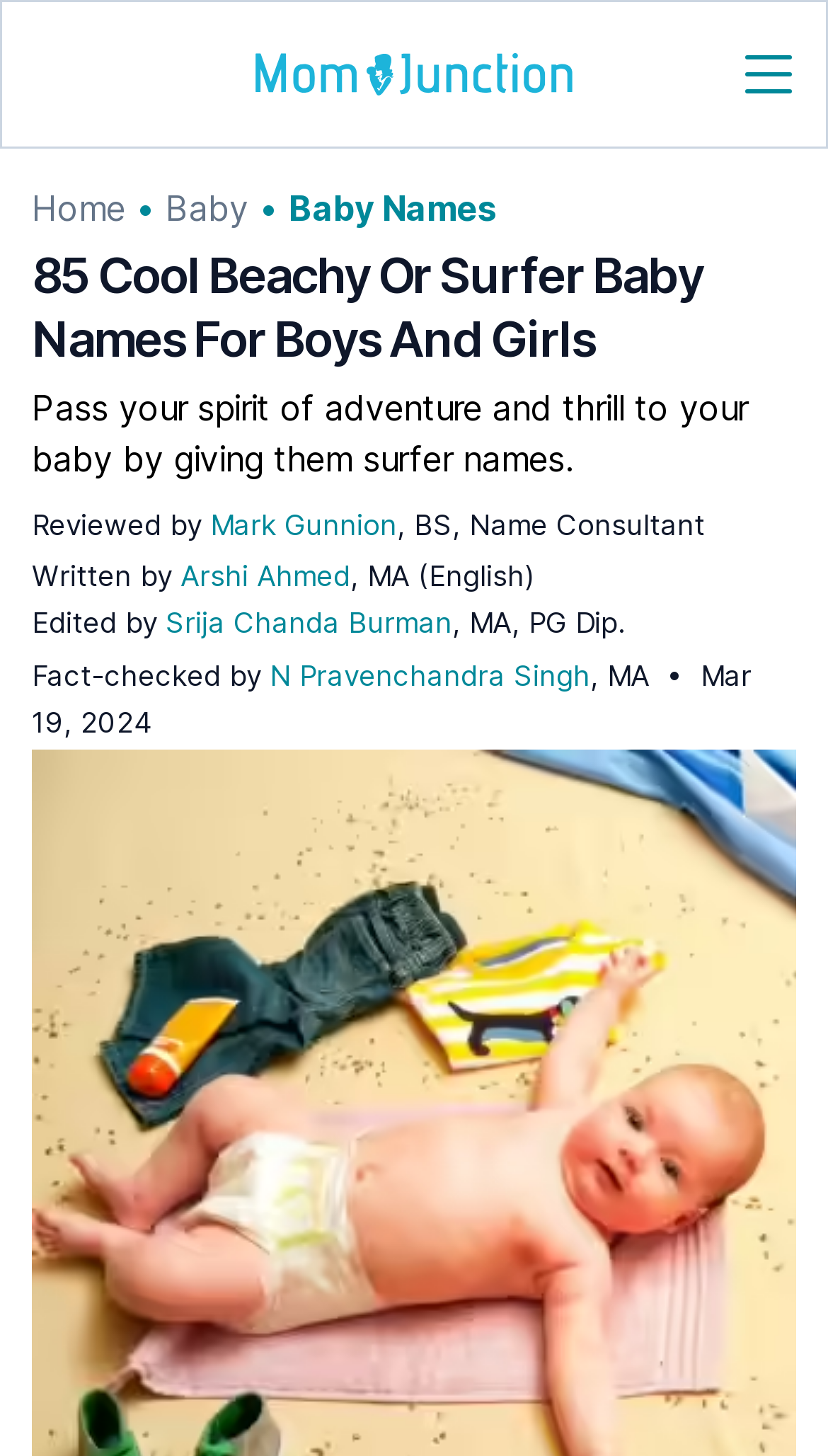When was the content last updated?
Give a comprehensive and detailed explanation for the question.

The last updated date can be found in the time element at the bottom of the webpage, which displays the text 'Mar 19, 2024'.